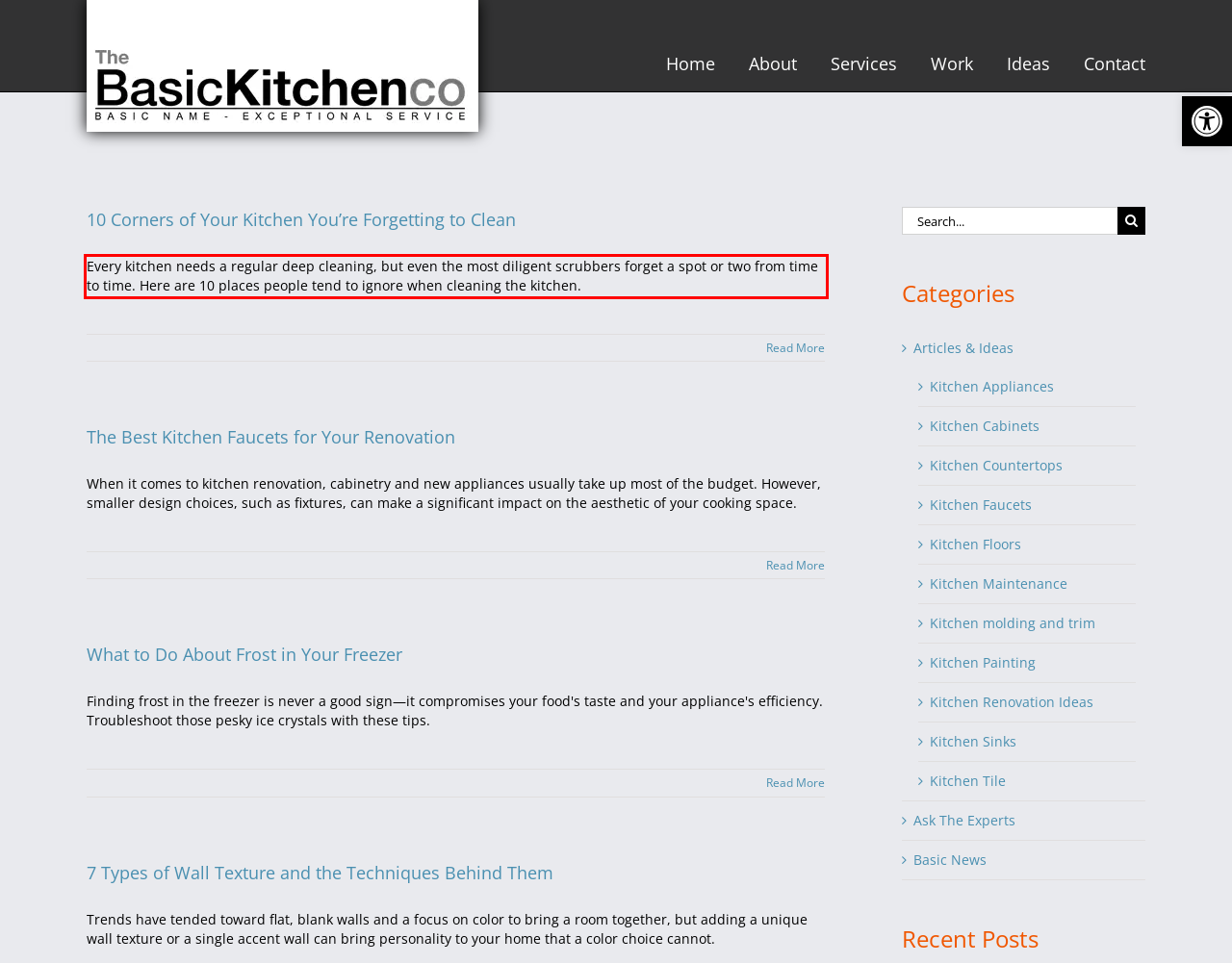You have a screenshot of a webpage with a UI element highlighted by a red bounding box. Use OCR to obtain the text within this highlighted area.

Every kitchen needs a regular deep cleaning, but even the most diligent scrubbers forget a spot or two from time to time. Here are 10 places people tend to ignore when cleaning the kitchen.